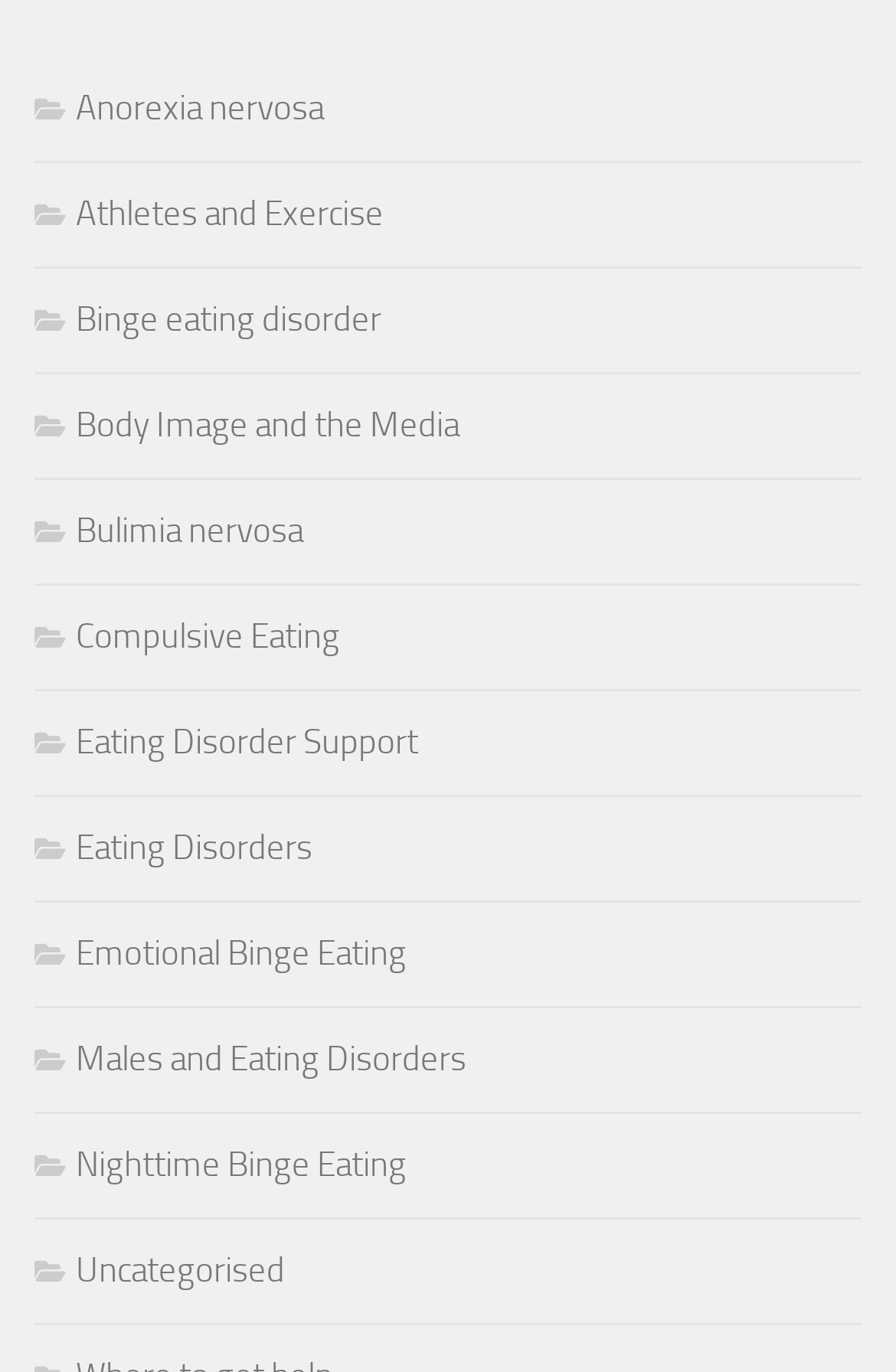Please determine the bounding box coordinates of the section I need to click to accomplish this instruction: "Learn about anorexia nervosa".

[0.038, 0.064, 0.362, 0.094]